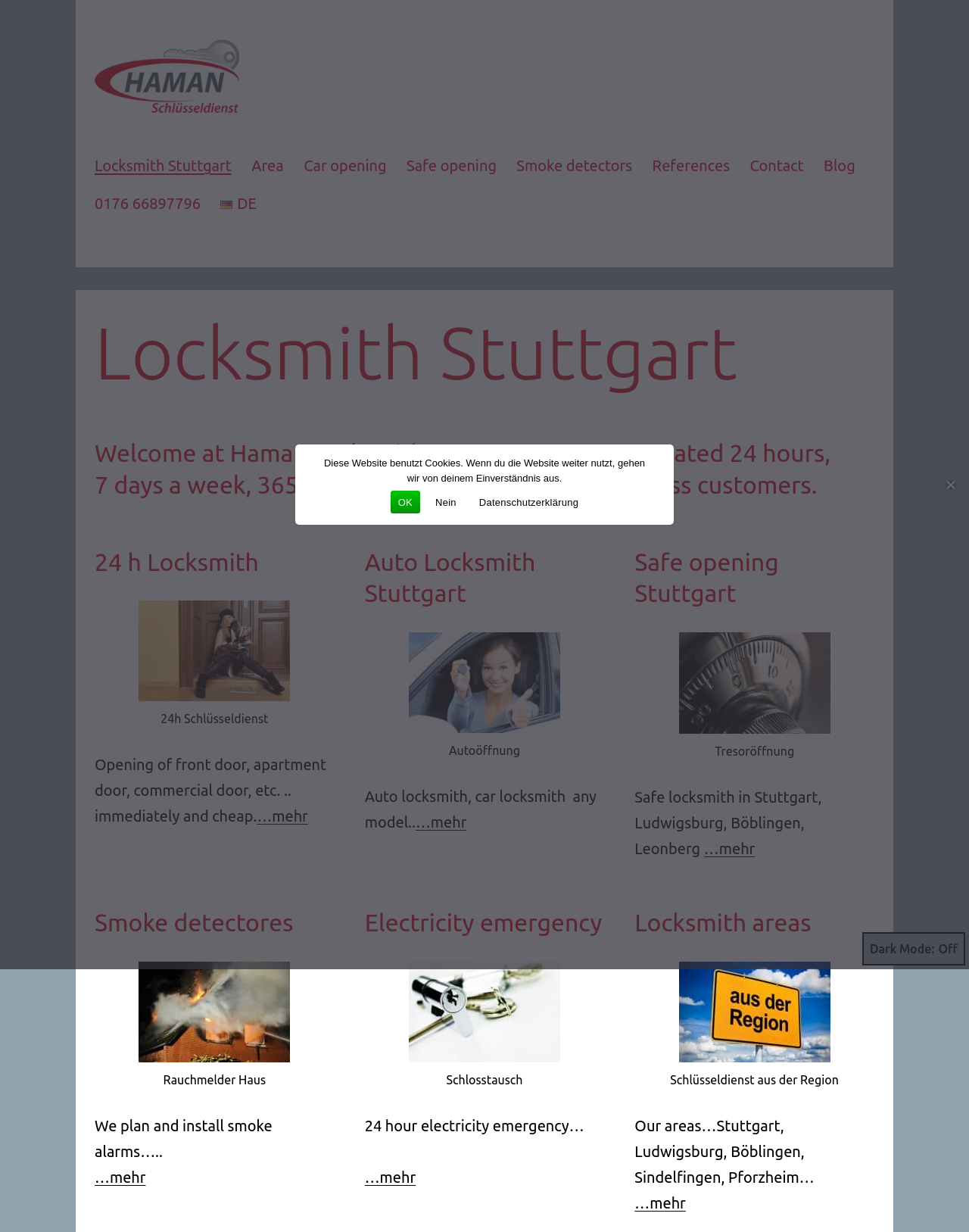Specify the bounding box coordinates of the area to click in order to follow the given instruction: "Click on the 'Locksmith Stuttgart' link."

[0.087, 0.119, 0.249, 0.15]